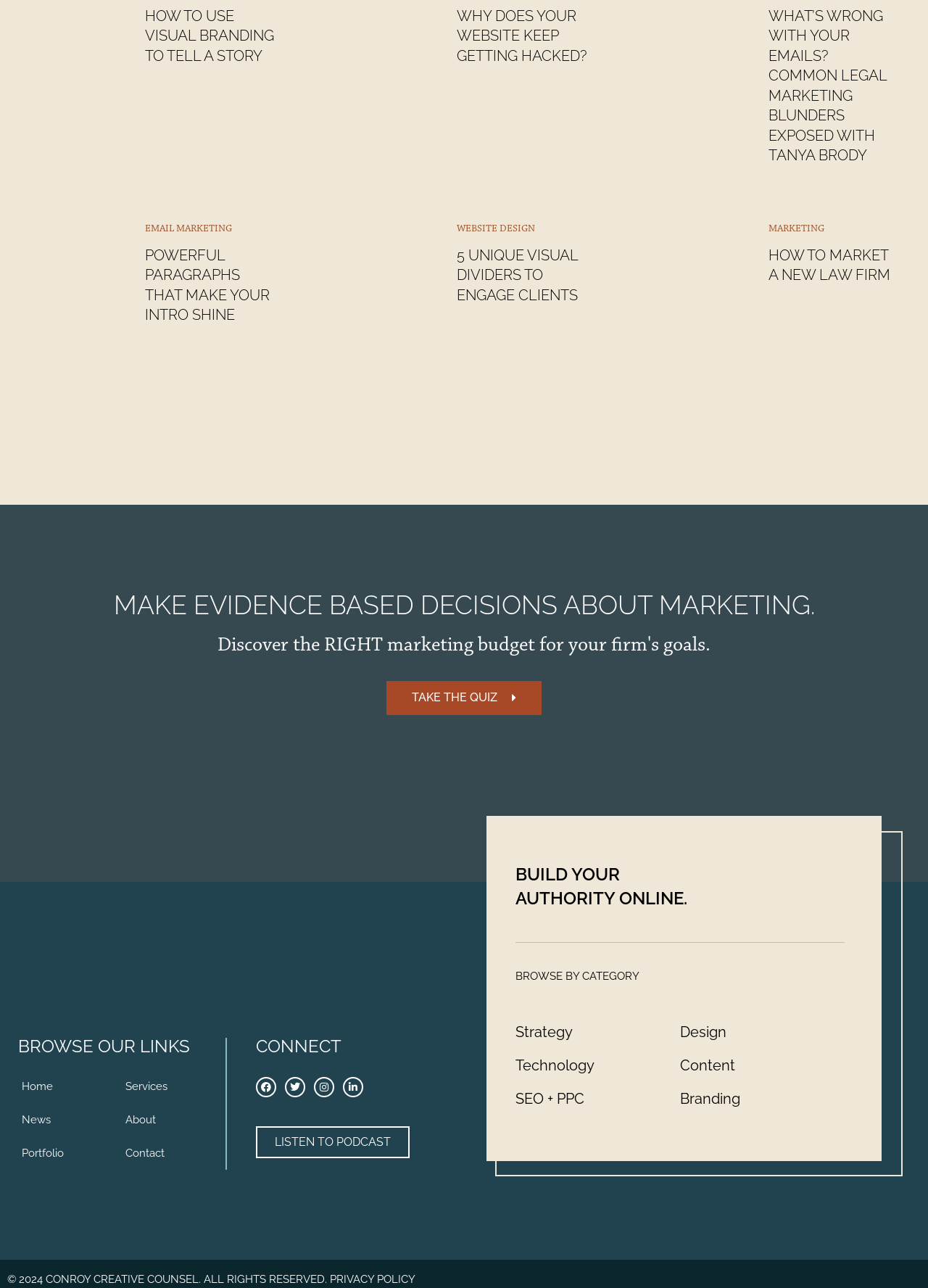How many categories are available for browsing?
From the screenshot, provide a brief answer in one word or phrase.

5